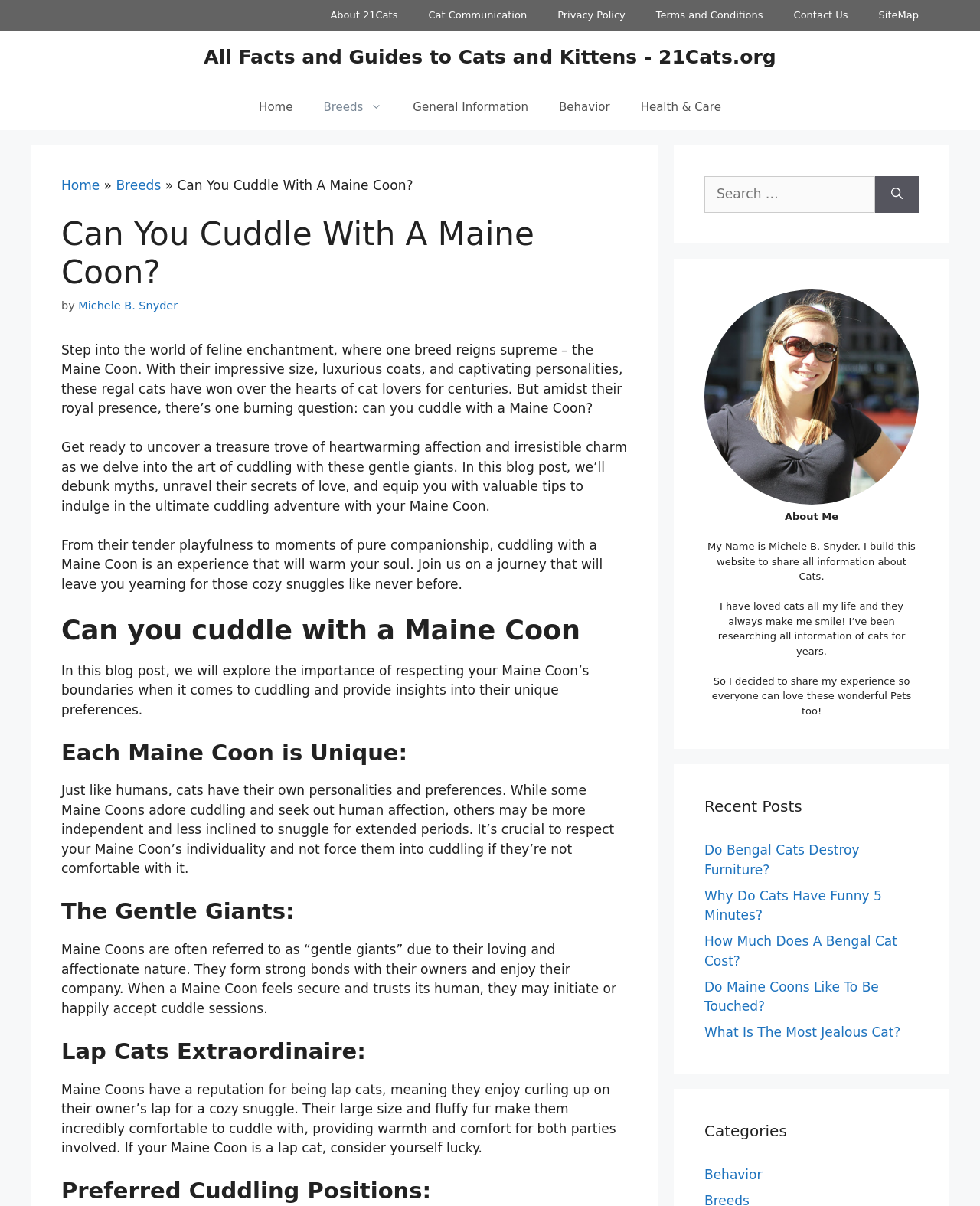Determine the bounding box coordinates for the area you should click to complete the following instruction: "Click on the 'About 21Cats' link".

[0.321, 0.0, 0.421, 0.025]